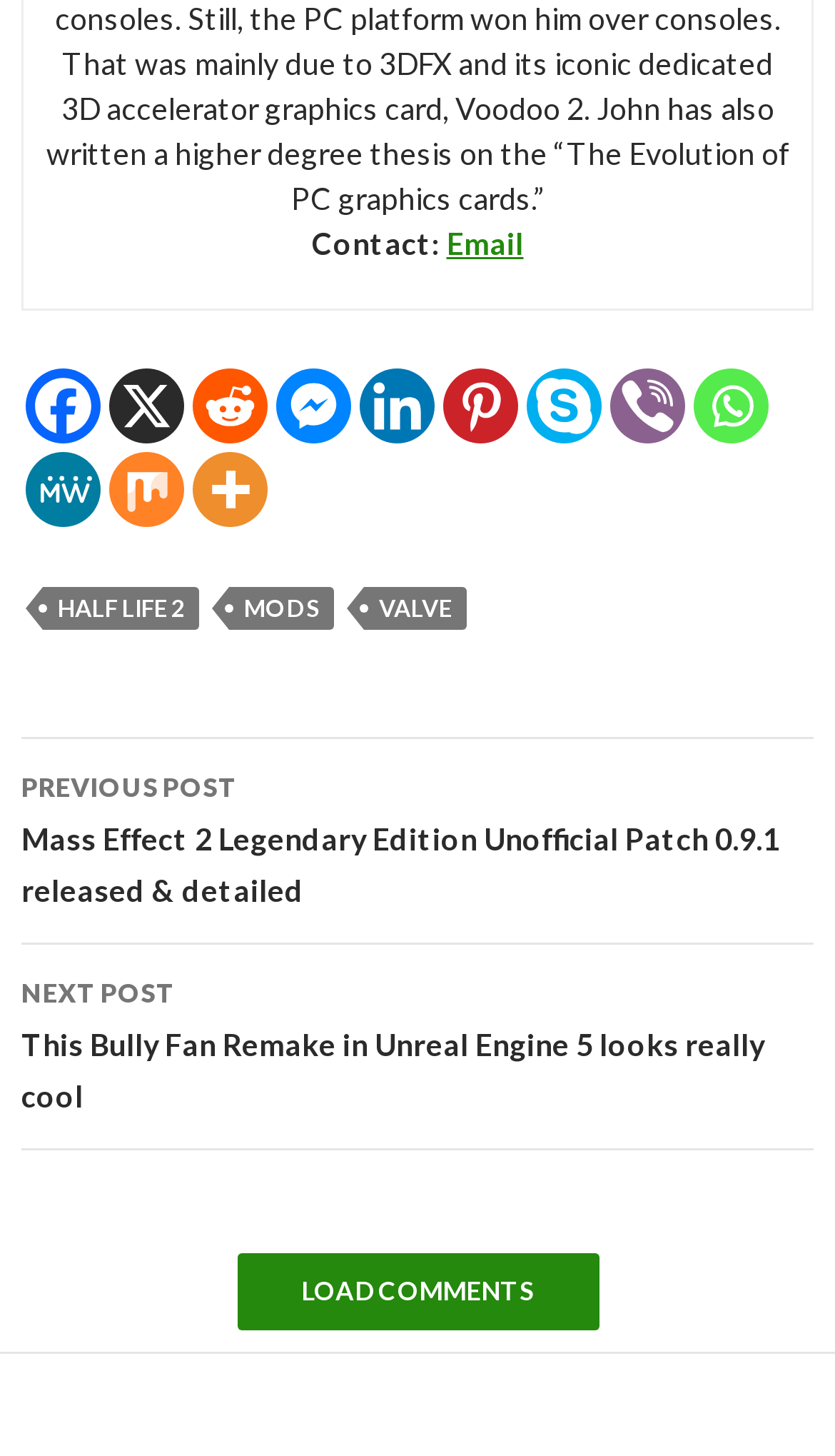What is the title of the previous post?
Using the visual information from the image, give a one-word or short-phrase answer.

Mass Effect 2 Legendary Edition Unofficial Patch 0.9.1 released & detailed